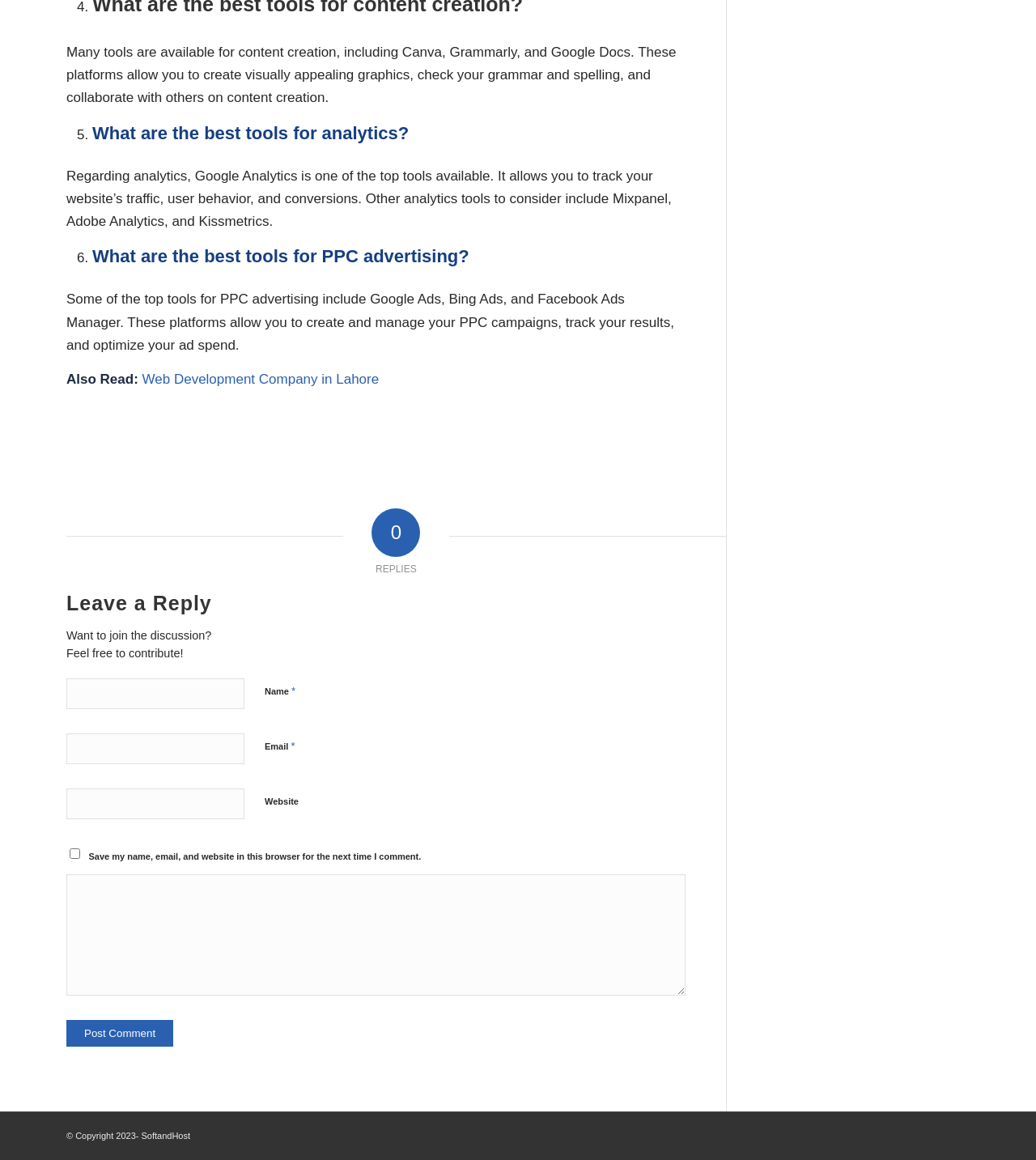Provide a brief response to the question below using one word or phrase:
What is the purpose of Google Analytics?

Track website traffic